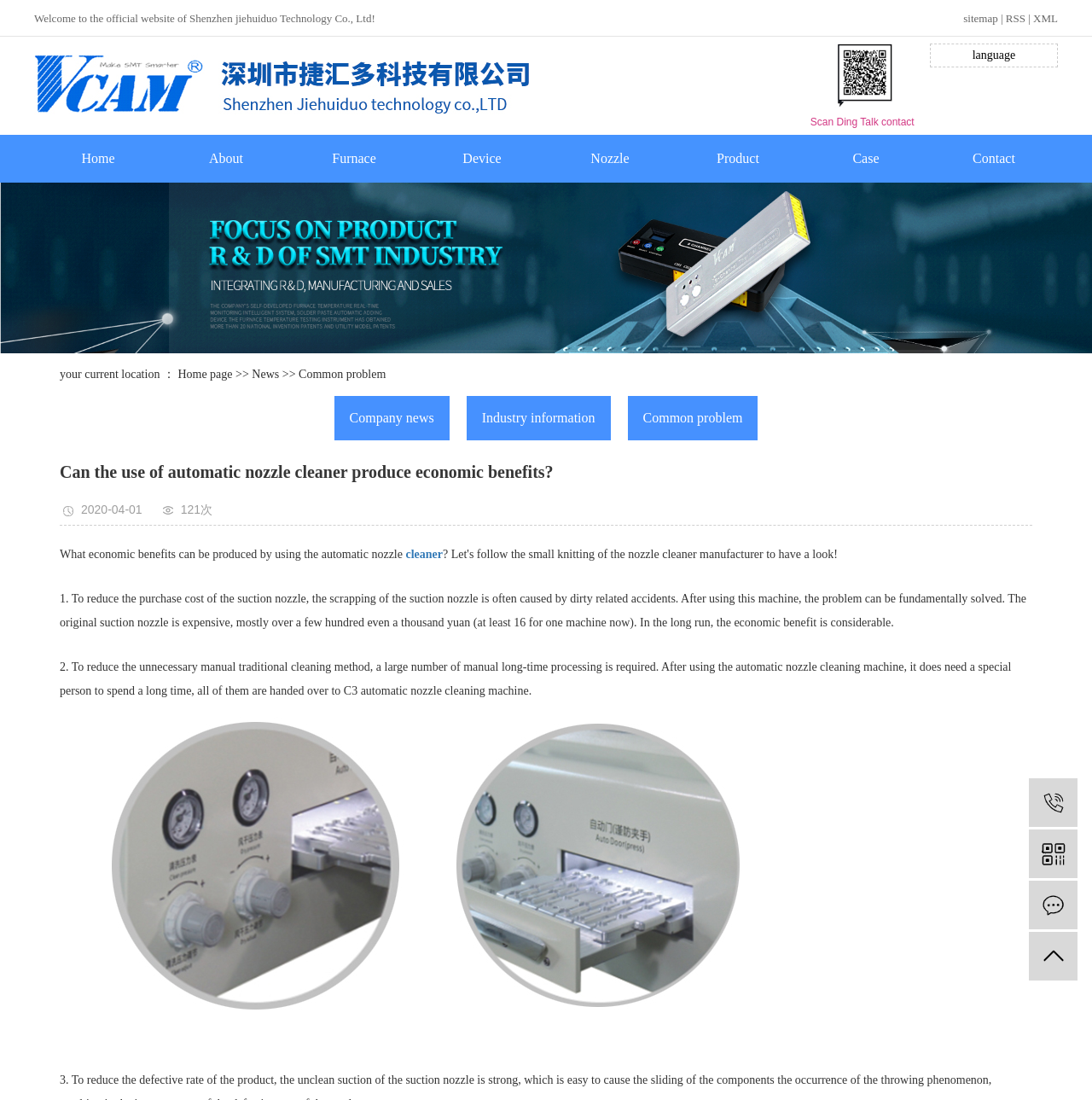Identify the bounding box coordinates of the area you need to click to perform the following instruction: "Click the 'Order' button".

None